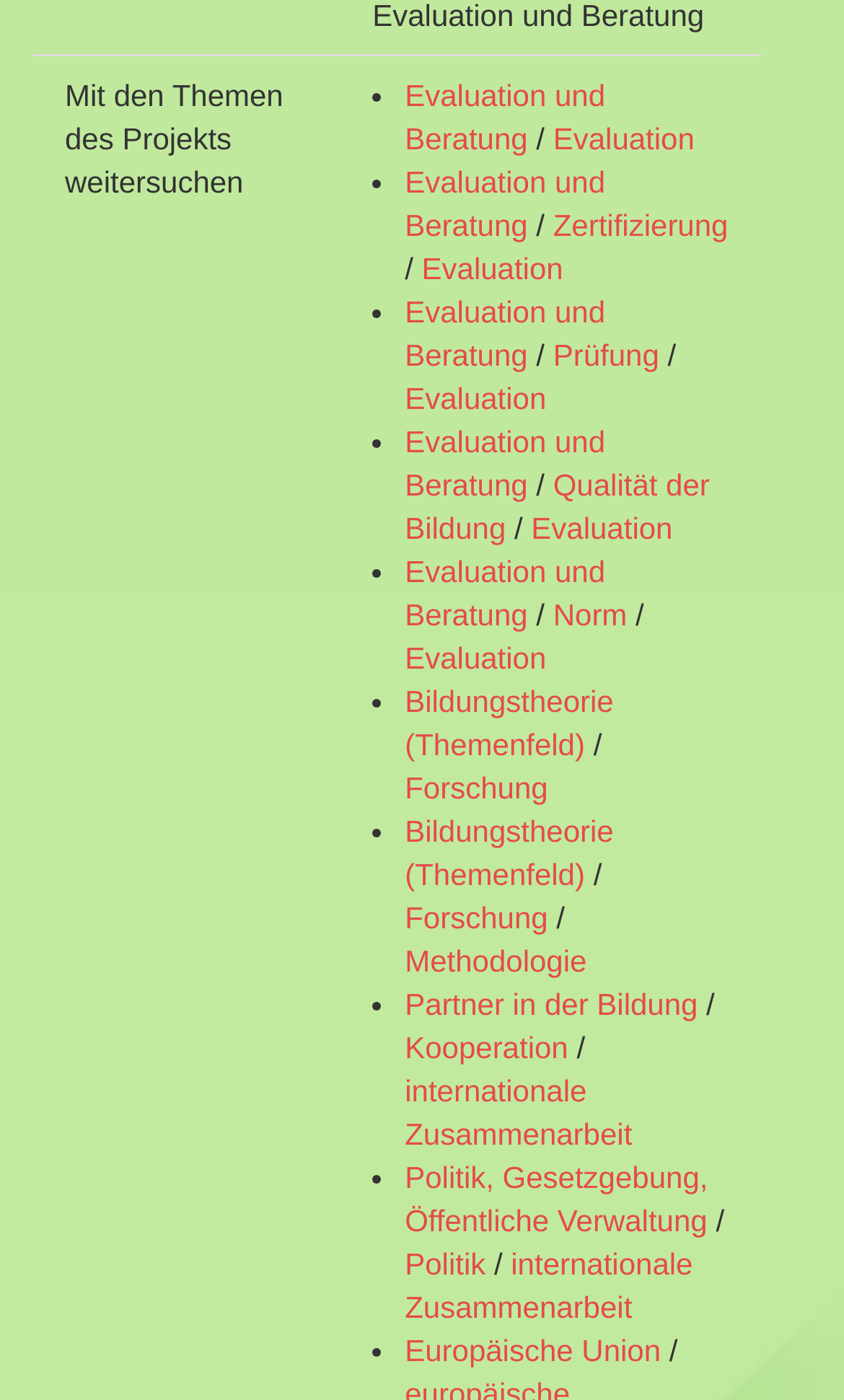Identify the bounding box coordinates of the section to be clicked to complete the task described by the following instruction: "Follow the link to Zertifizierung". The coordinates should be four float numbers between 0 and 1, formatted as [left, top, right, bottom].

[0.655, 0.148, 0.863, 0.173]